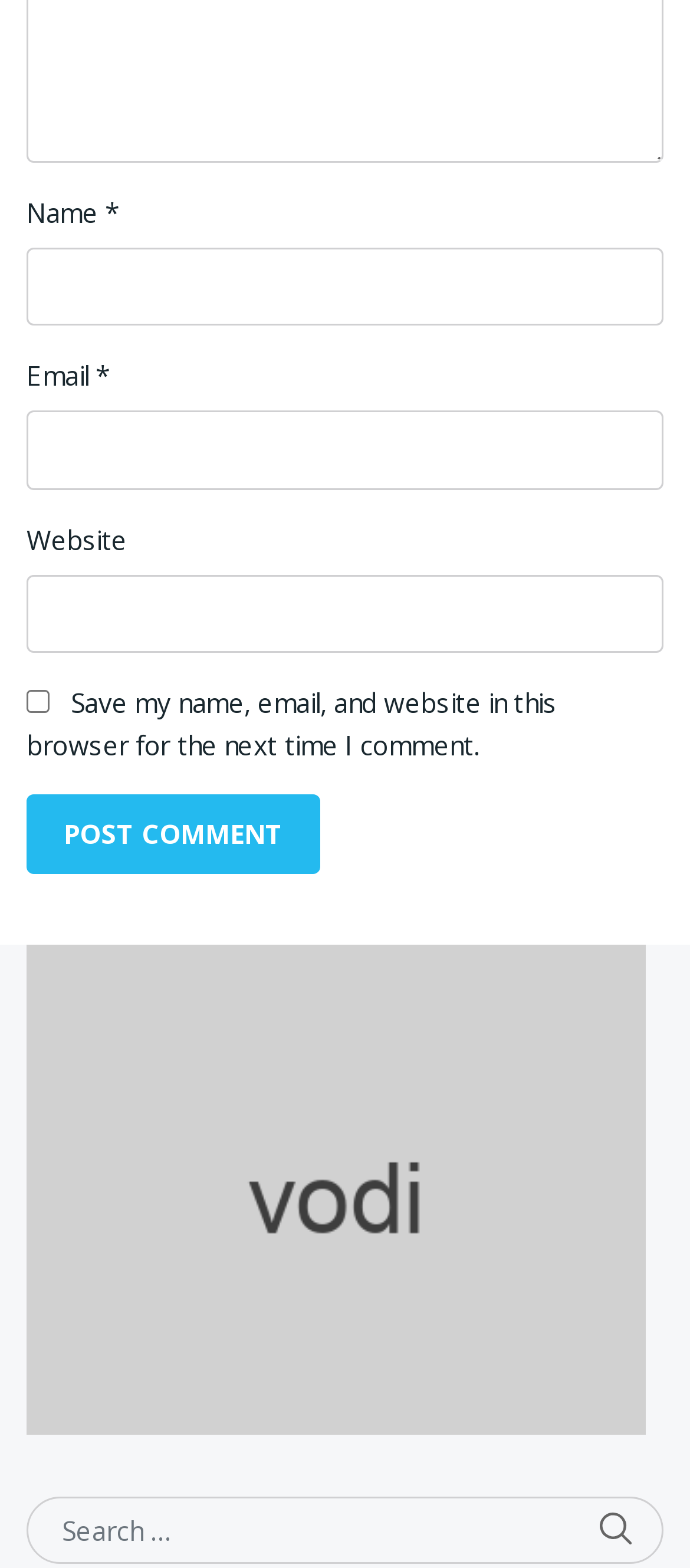What is the purpose of the search box?
Answer the question with a single word or phrase by looking at the picture.

Search the website